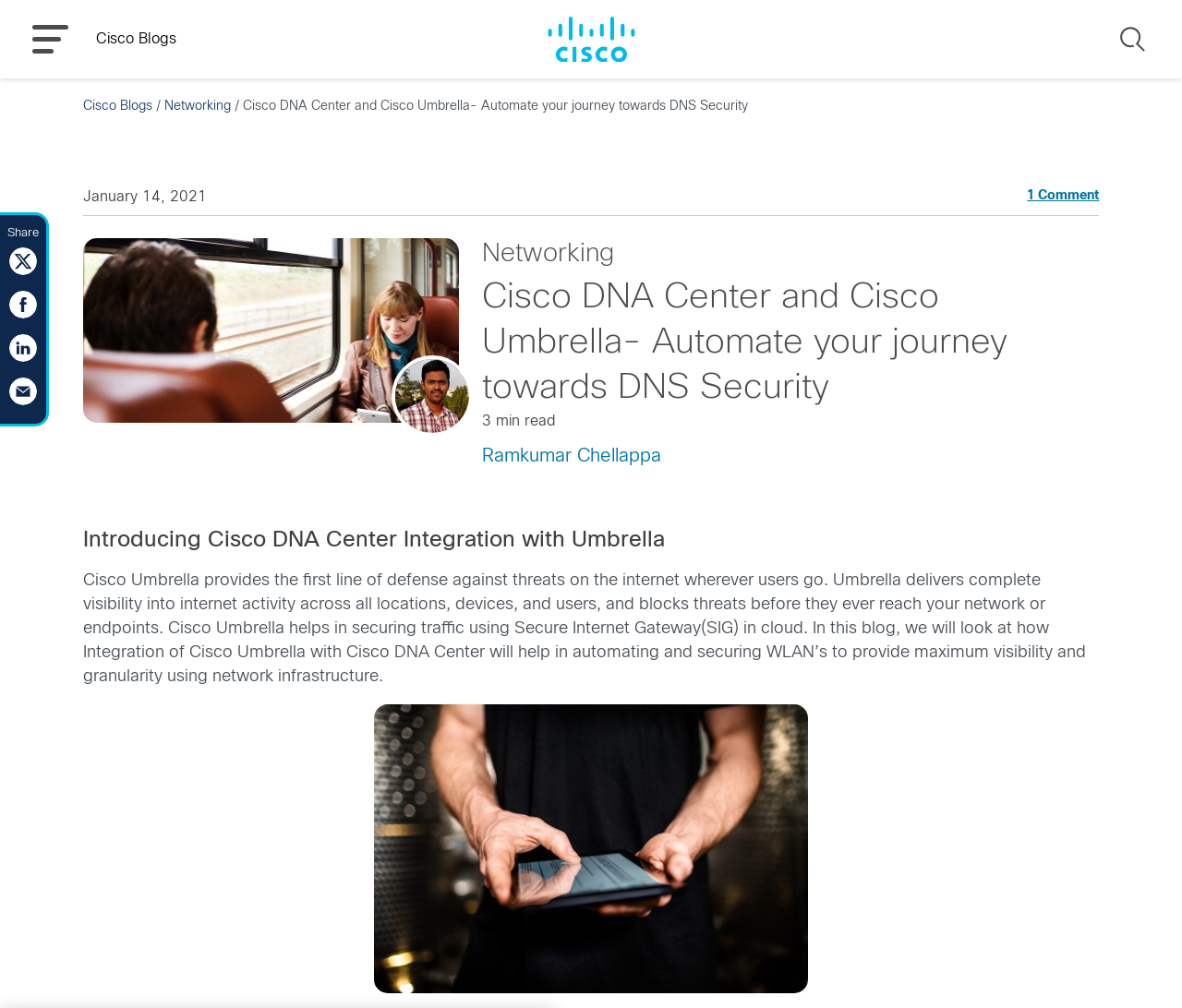Identify the bounding box coordinates of the region that needs to be clicked to carry out this instruction: "Search for something". Provide these coordinates as four float numbers ranging from 0 to 1, i.e., [left, top, right, bottom].

[0.945, 0.022, 0.973, 0.055]